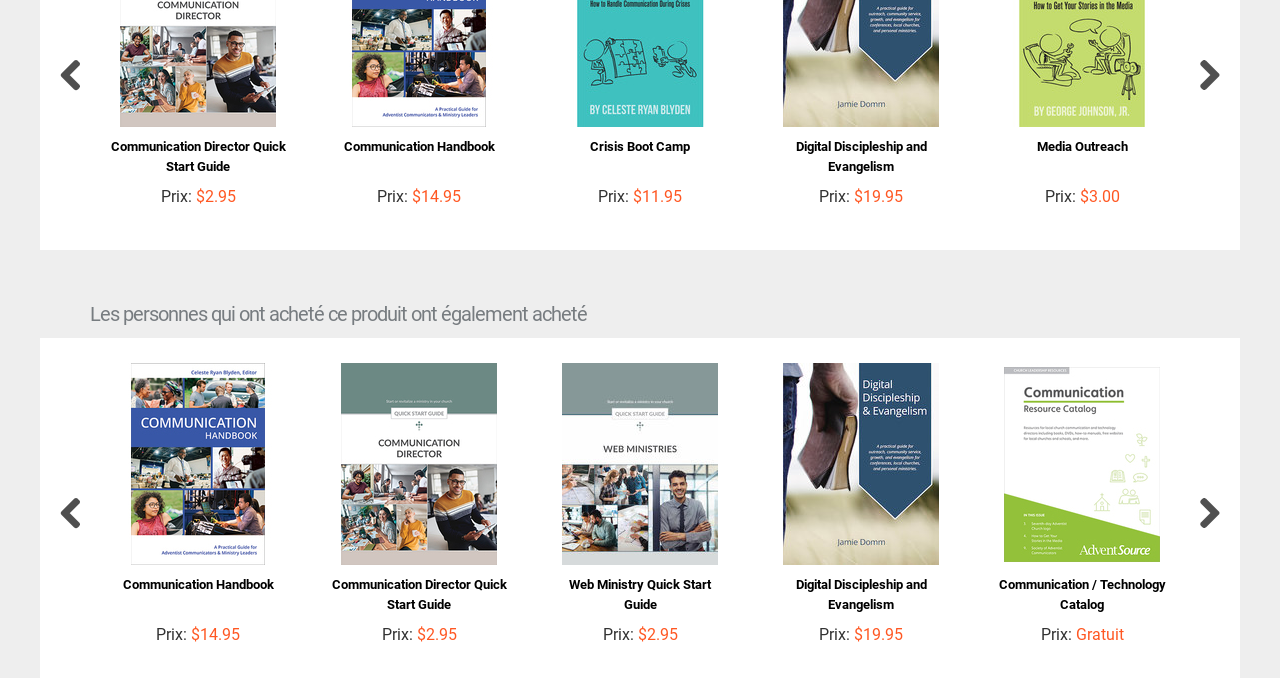Please provide the bounding box coordinates for the element that needs to be clicked to perform the instruction: "View Digital Discipleship and Evangelism". The coordinates must consist of four float numbers between 0 and 1, formatted as [left, top, right, bottom].

[0.621, 0.205, 0.724, 0.257]